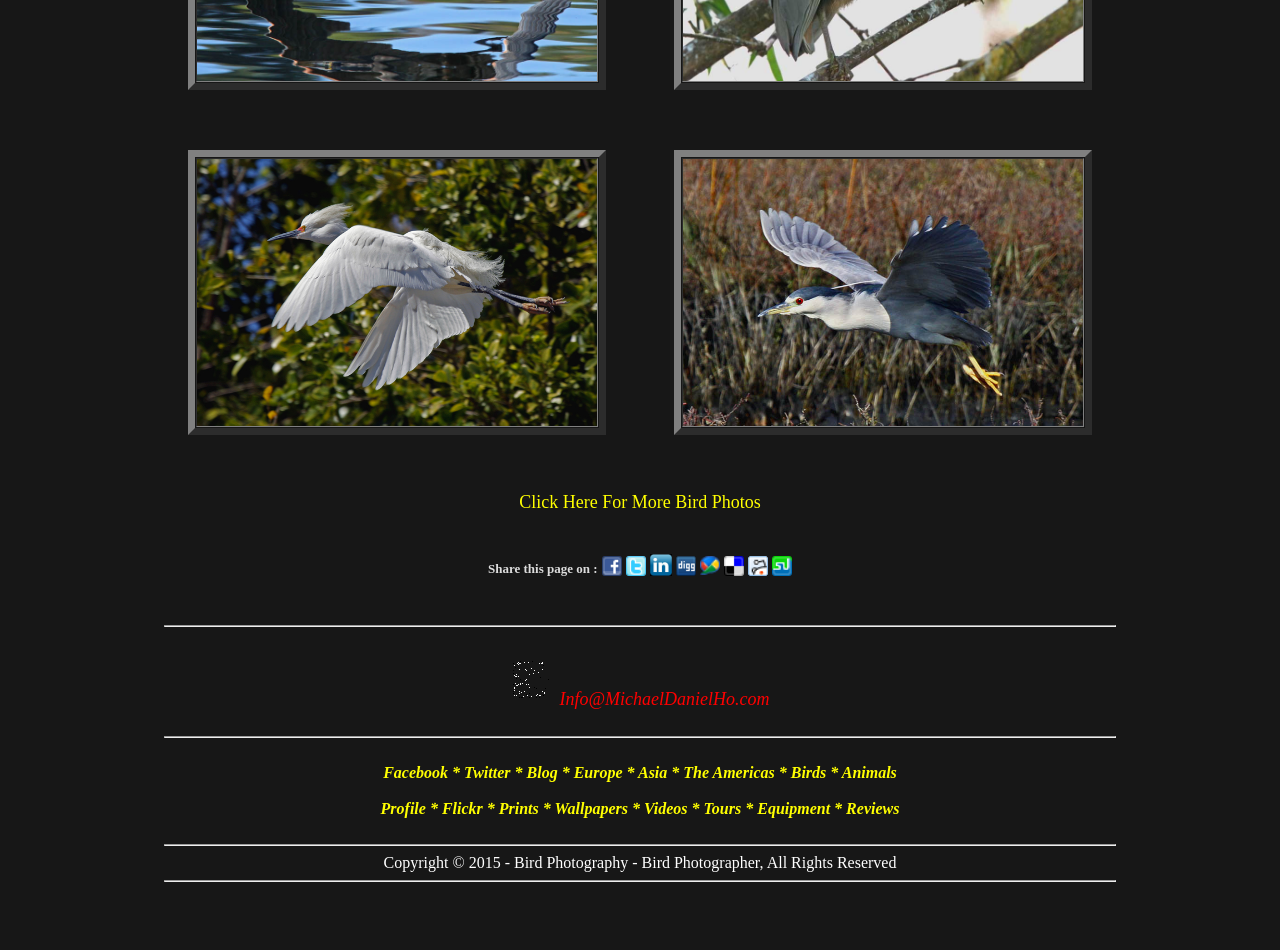Please identify the bounding box coordinates of the element's region that should be clicked to execute the following instruction: "Share this page on Facebook". The bounding box coordinates must be four float numbers between 0 and 1, i.e., [left, top, right, bottom].

[0.47, 0.588, 0.486, 0.606]